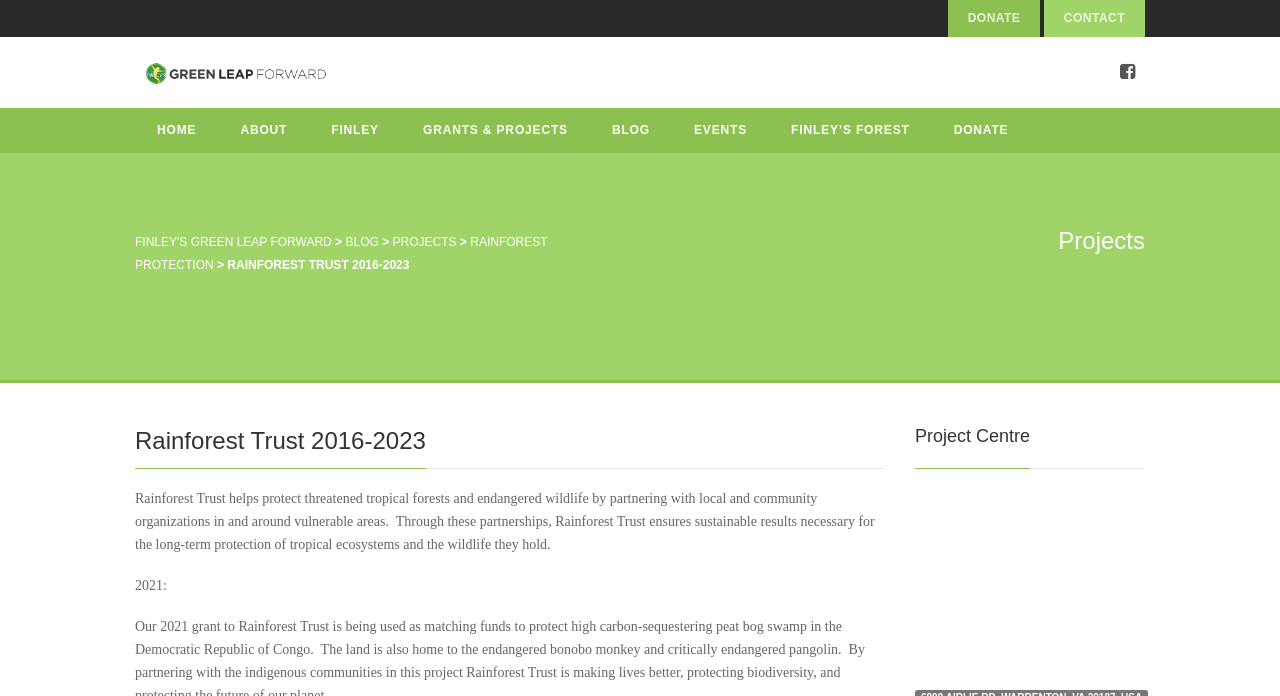Provide a comprehensive description of the webpage.

The webpage is about Rainforest Trust, a organization that helps protect threatened tropical forests and endangered wildlife. At the top of the page, there is a logo on the left side, accompanied by a navigation menu with links to "HOME", "ABOUT", "FINLEY", "GRANTS & PROJECTS", "BLOG", "EVENTS", and "FINLEY’S FOREST". On the right side of the top section, there are two links, "DONATE" and "CONTACT".

Below the top section, there is a prominent link "FINLEY'S GREEN LEAP FORWARD" on the left side, followed by a series of links to "BLOG", "PROJECTS", and "RAINFOREST PROTECTION". On the right side, there is a heading "Projects" that spans across the page.

The main content of the page is divided into two sections. The left section has a heading "Rainforest Trust 2016-2023" and a paragraph of text that describes the organization's mission and approach to protecting tropical forests and wildlife. The right section has a heading "Project Centre" and appears to be a section for showcasing projects.

There is also an image of the logo on the page, which is located near the top left corner. Additionally, there is a small icon on the top right corner, represented by the Unicode character "\uf082".